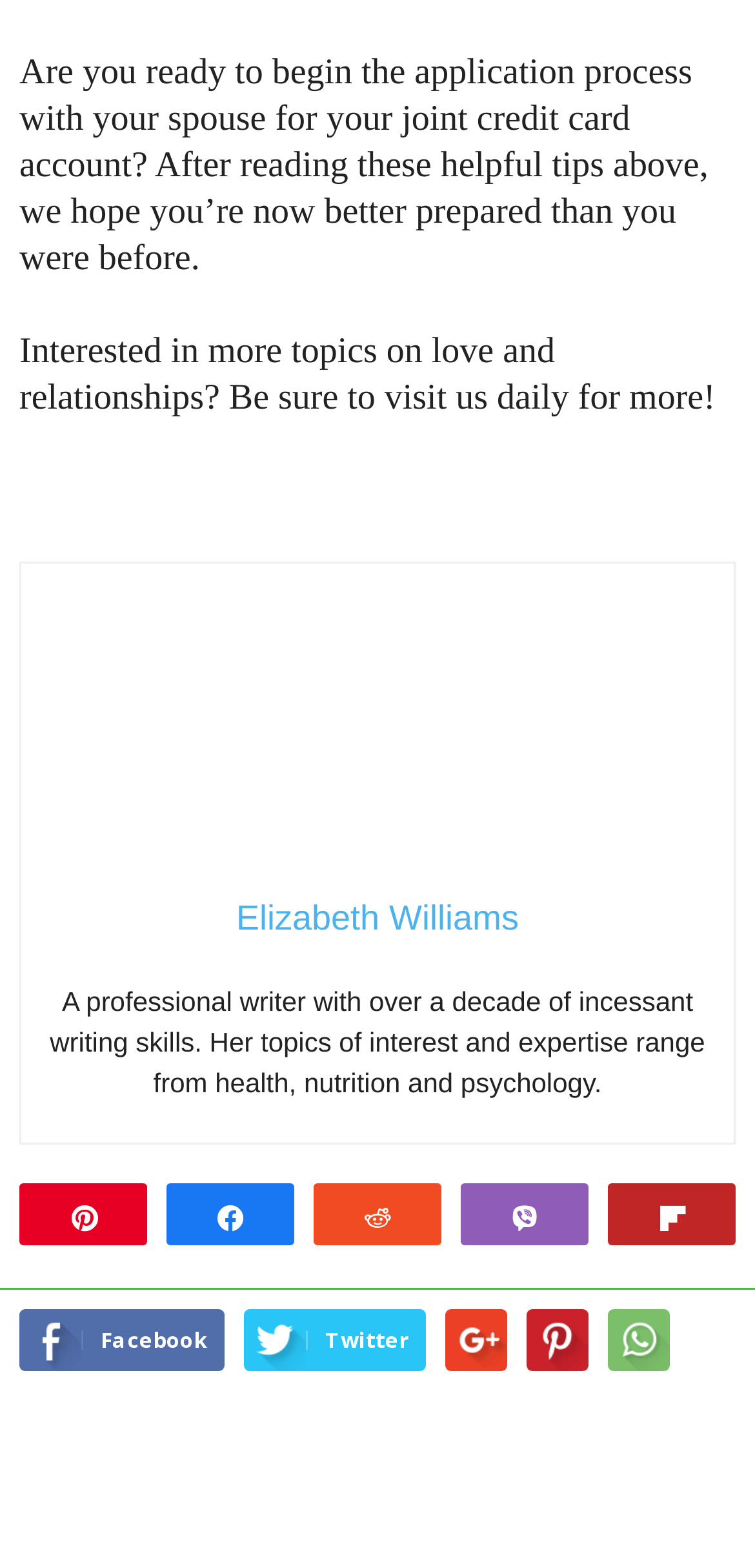Who is the author of the article?
Answer the question with a detailed and thorough explanation.

The author of the article is mentioned in the text 'Elizabeth Williams' which is a link element with bounding box coordinates [0.313, 0.572, 0.687, 0.597]. This element is located below the image of Elizabeth, indicating that it is the author's name.